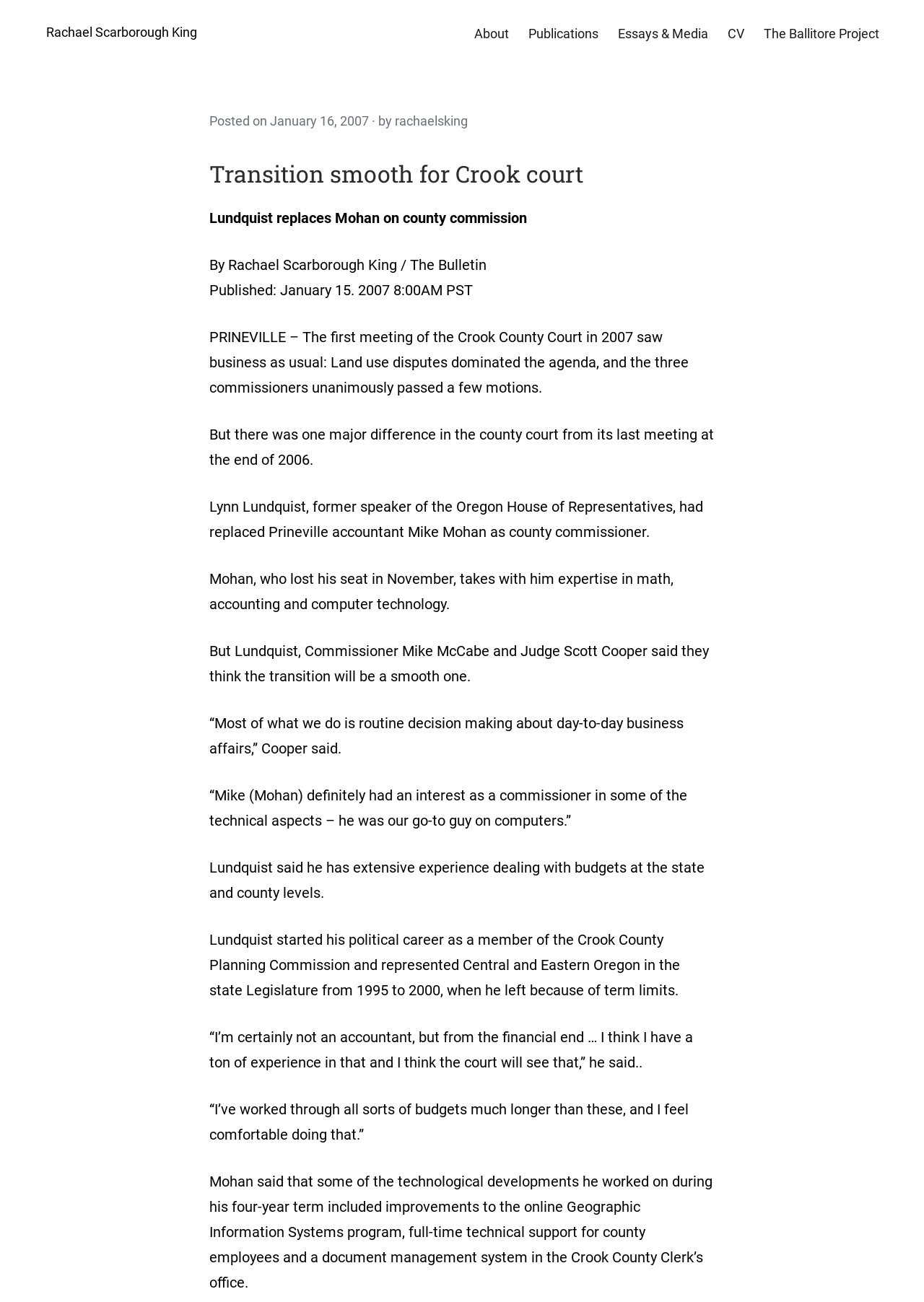Answer the following query with a single word or phrase:
What was Mike Mohan's expertise?

math, accounting and computer technology